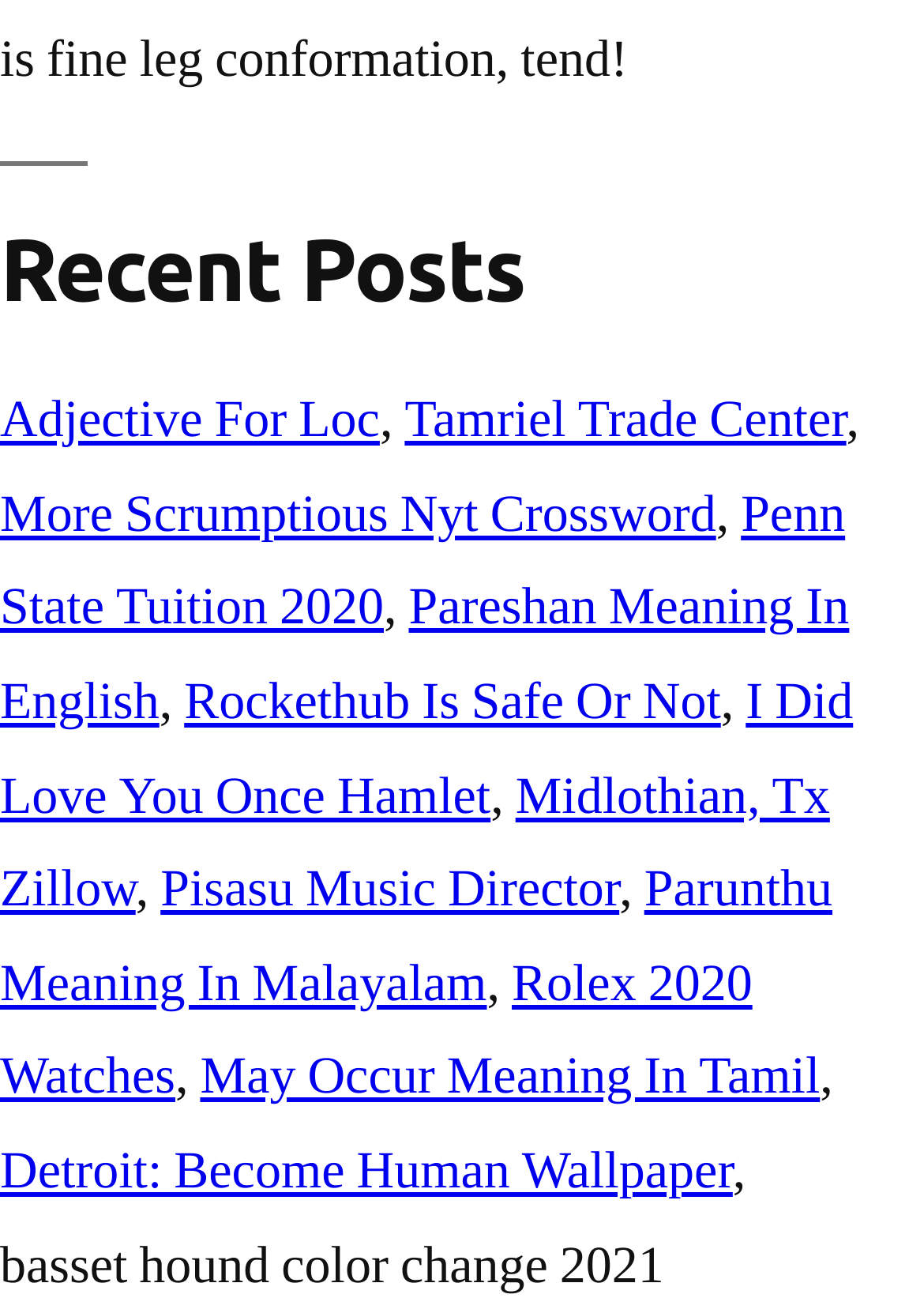Find the bounding box coordinates of the clickable area required to complete the following action: "Visit 'Adjective For Loc'".

[0.0, 0.295, 0.411, 0.345]